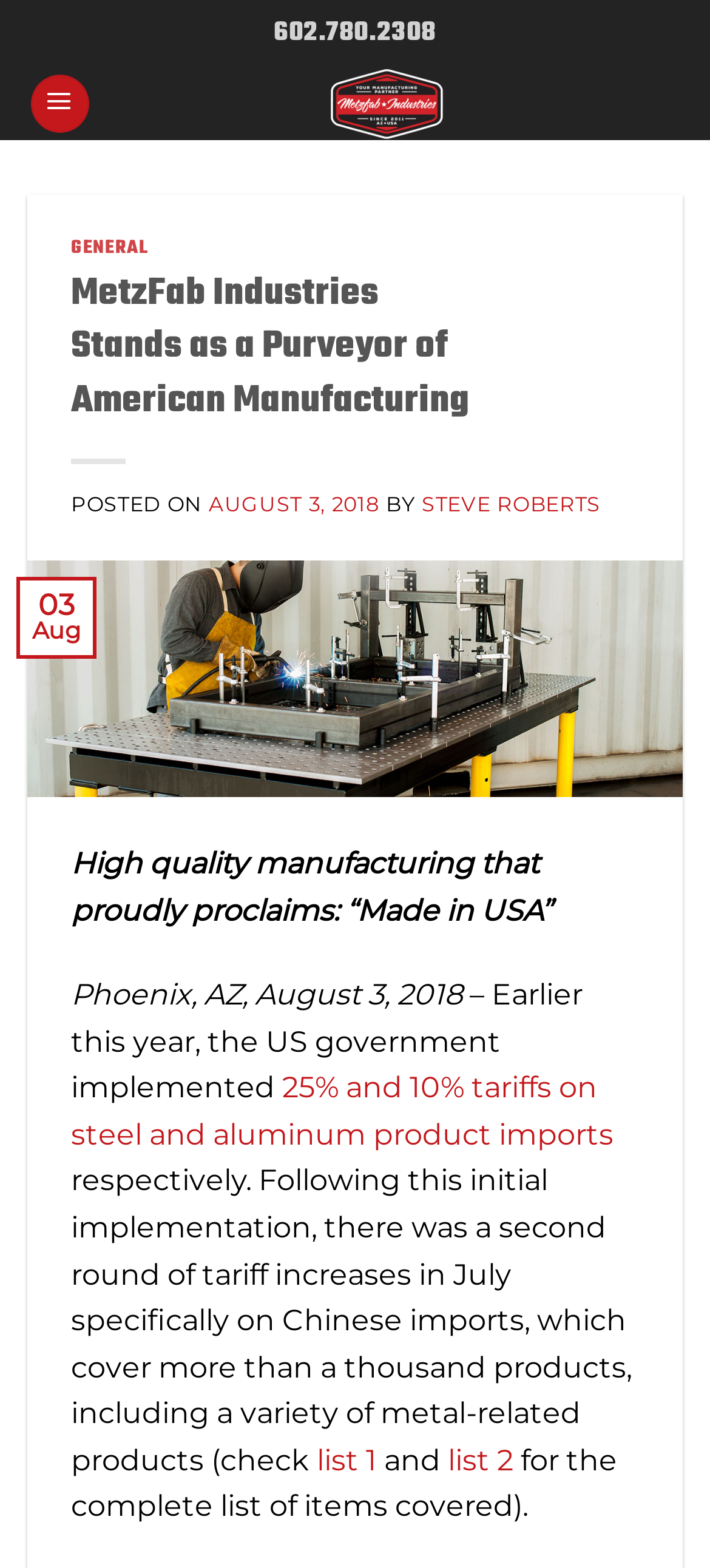Who is the author of the article?
Using the image as a reference, answer the question with a short word or phrase.

Steve Roberts